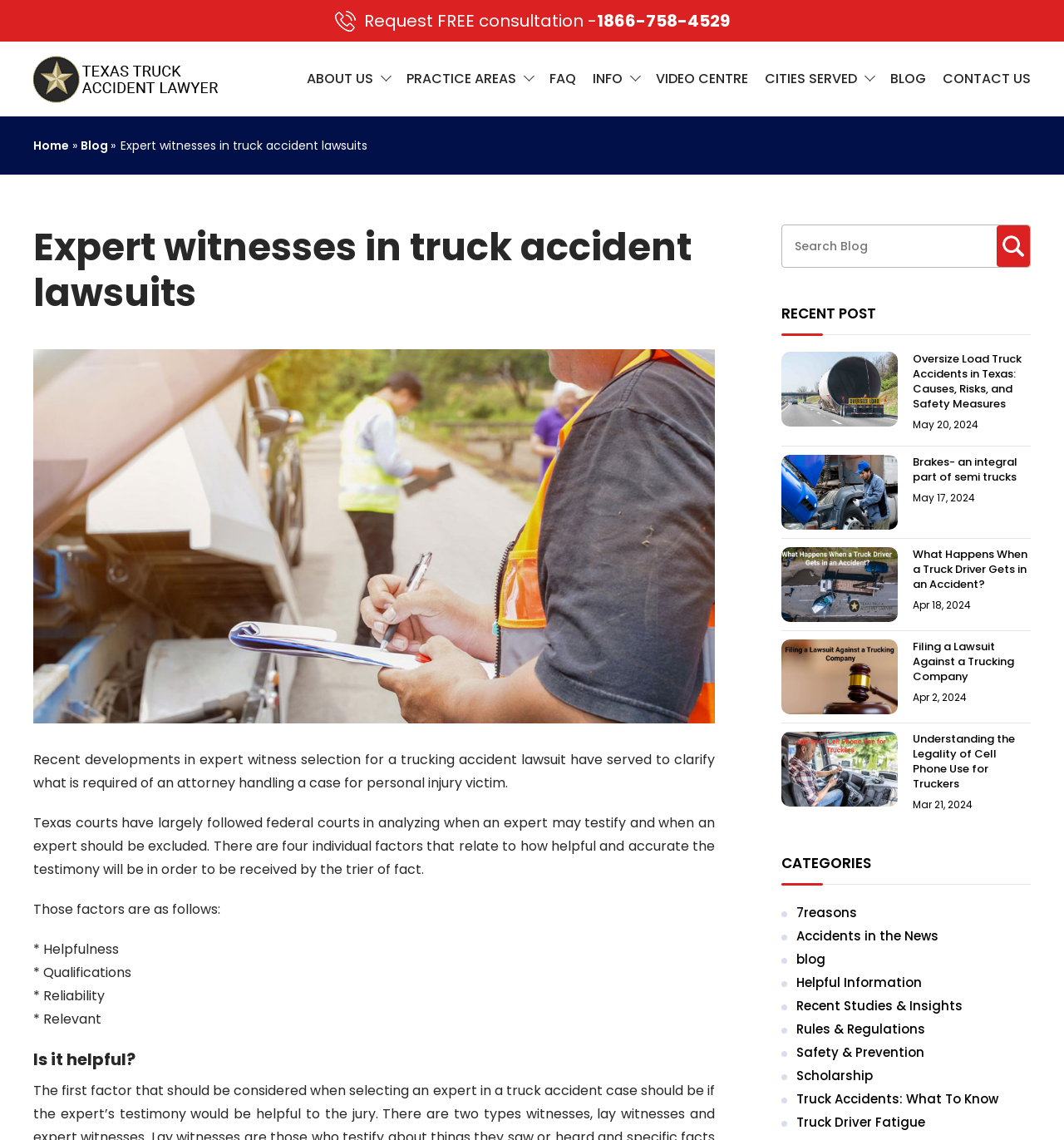What are the four individual factors related to expert witness selection?
Based on the screenshot, provide your answer in one word or phrase.

Helpfulness, Qualifications, Reliability, Relevant